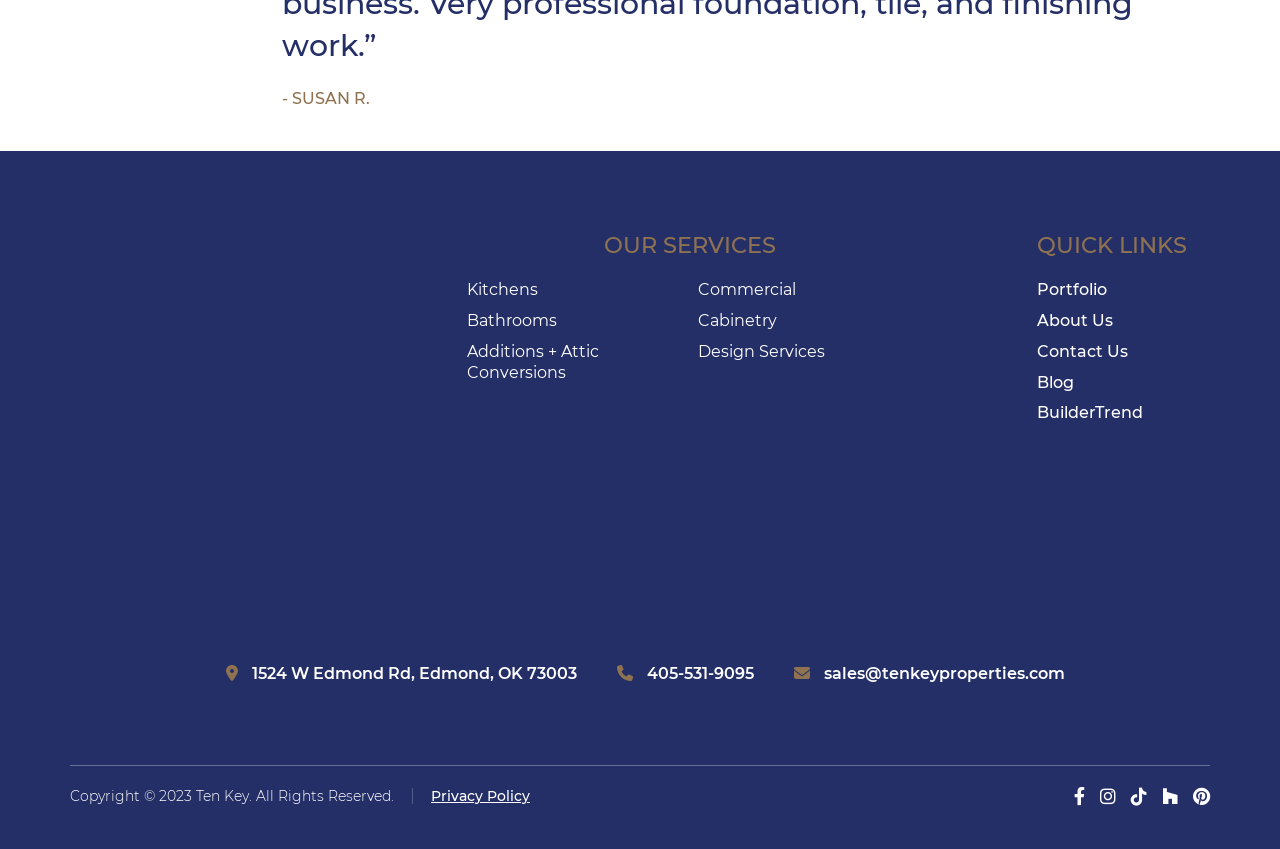Locate the bounding box of the UI element based on this description: "Additions + Attic Conversions". Provide four float numbers between 0 and 1 as [left, top, right, bottom].

[0.365, 0.402, 0.468, 0.449]